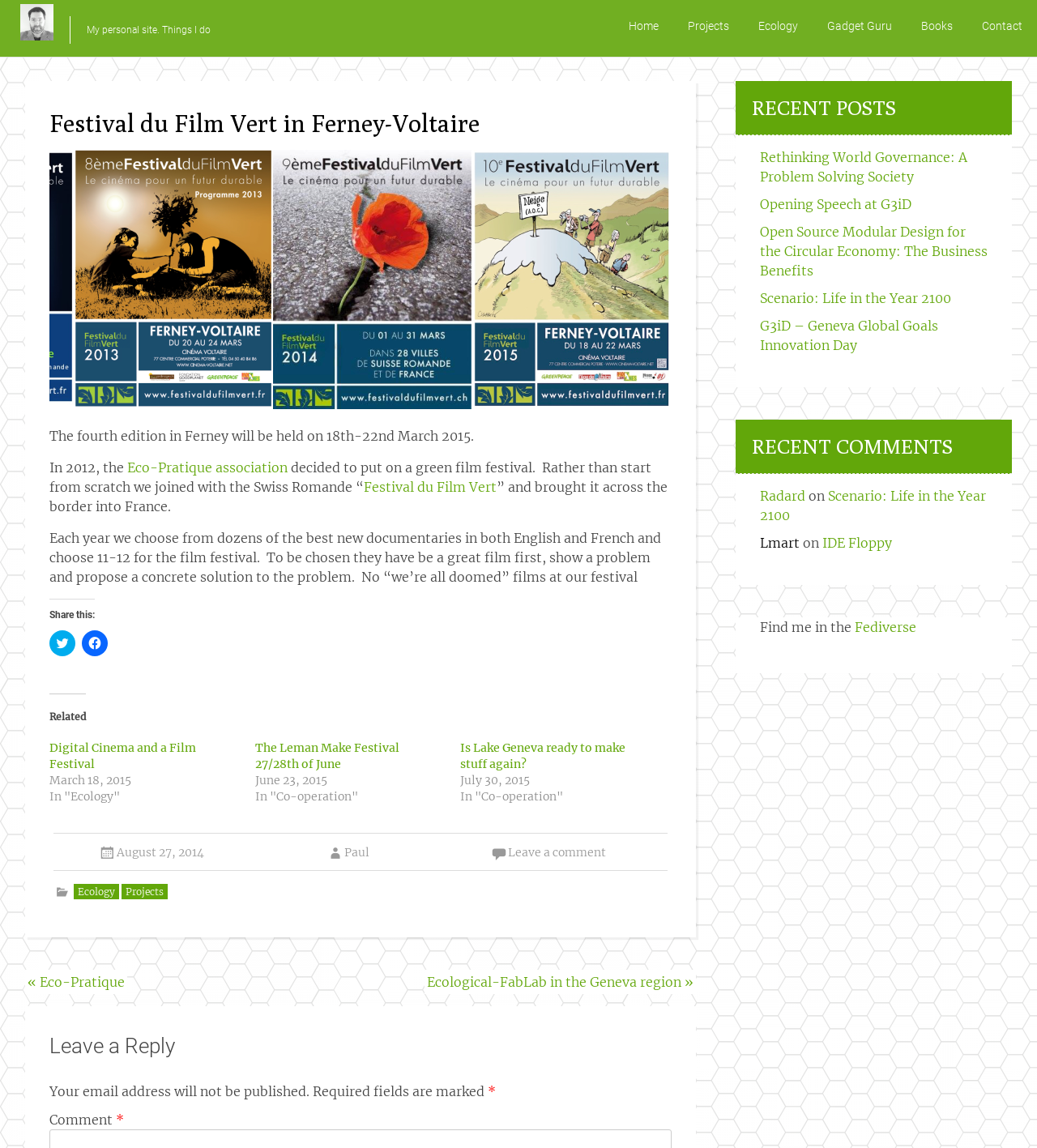Ascertain the bounding box coordinates for the UI element detailed here: "Projects". The coordinates should be provided as [left, top, right, bottom] with each value being a float between 0 and 1.

[0.649, 0.0, 0.717, 0.046]